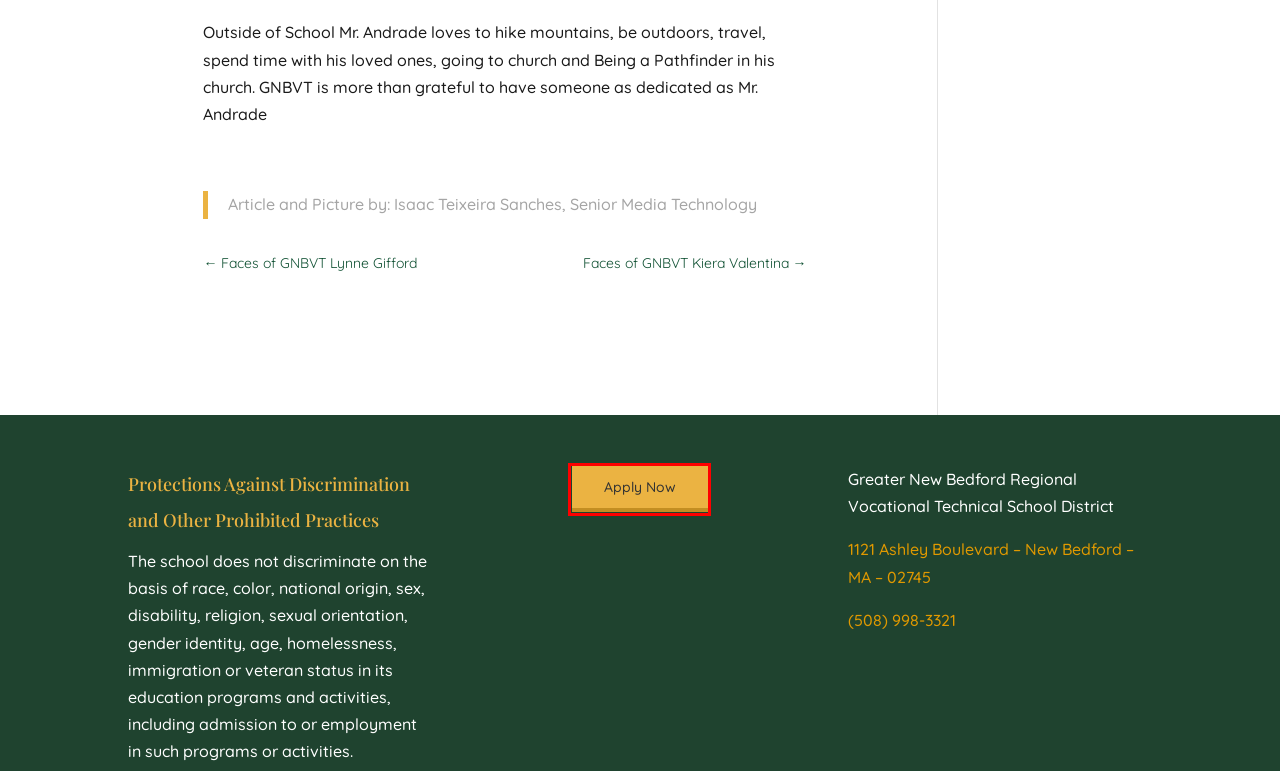Look at the screenshot of a webpage where a red bounding box surrounds a UI element. Your task is to select the best-matching webpage description for the new webpage after you click the element within the bounding box. The available options are:
A. Co-Op Main Page | Greater New Bedford Regional Vocational Technical High School
B. Faces of GNBVT Lynne Gifford | Greater New Bedford Regional Vocational Technical High School
C. Student Lunch Menu | Greater New Bedford Regional Vocational Technical High School
D. Alexander Cardelli | Greater New Bedford Regional Vocational Technical High School
E. Faces of GNBVT Kiera Valentina | Greater New Bedford Regional Vocational Technical High School
F. GNBVTI | GNB Voc-Tech Institute
G. Student Admissions
H. Educational Programs | Greater New Bedford Regional Vocational Technical High School

G